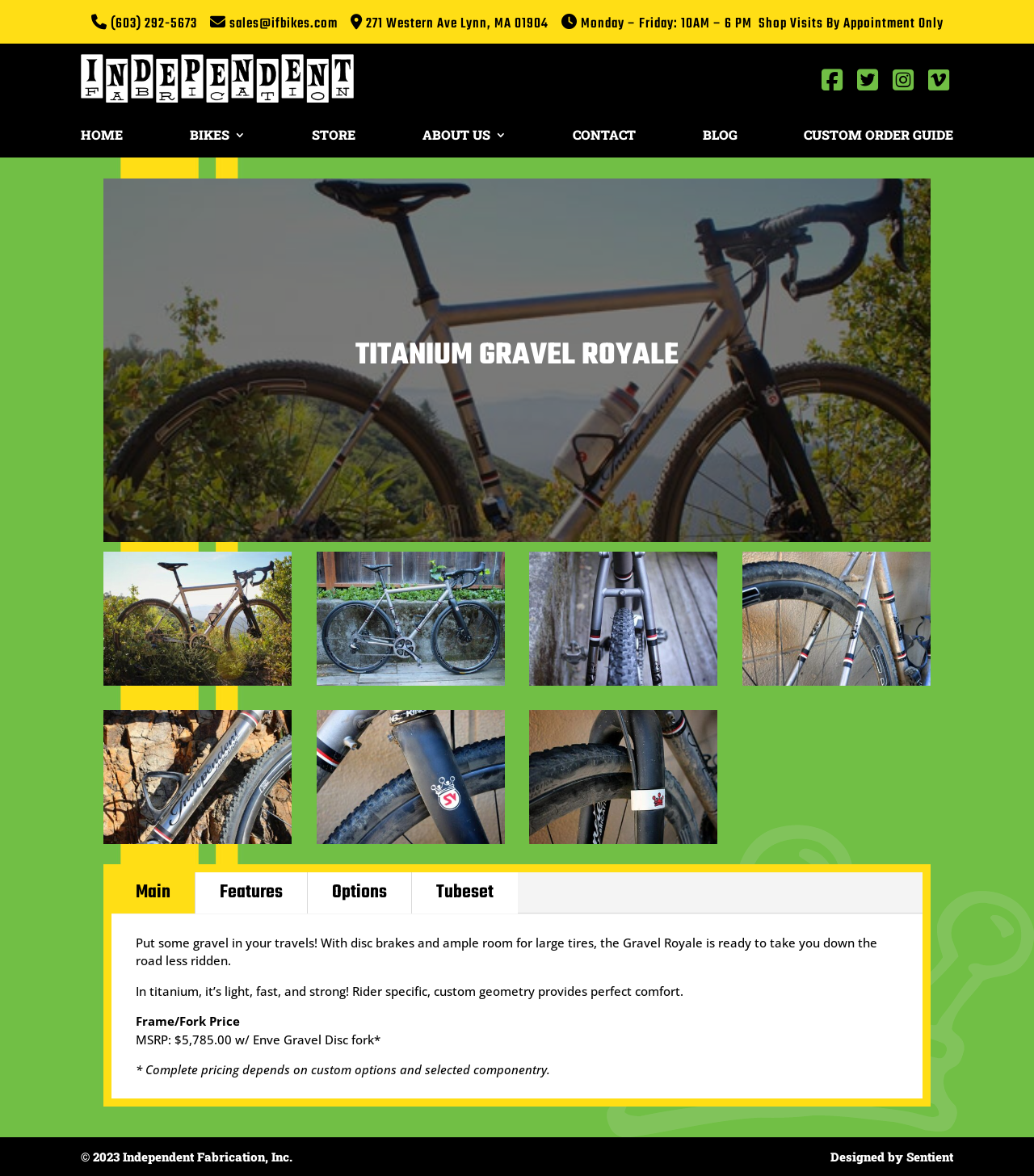Please determine the bounding box coordinates of the element's region to click for the following instruction: "Learn more about the Titanium Gravel Royale".

[0.1, 0.289, 0.9, 0.323]